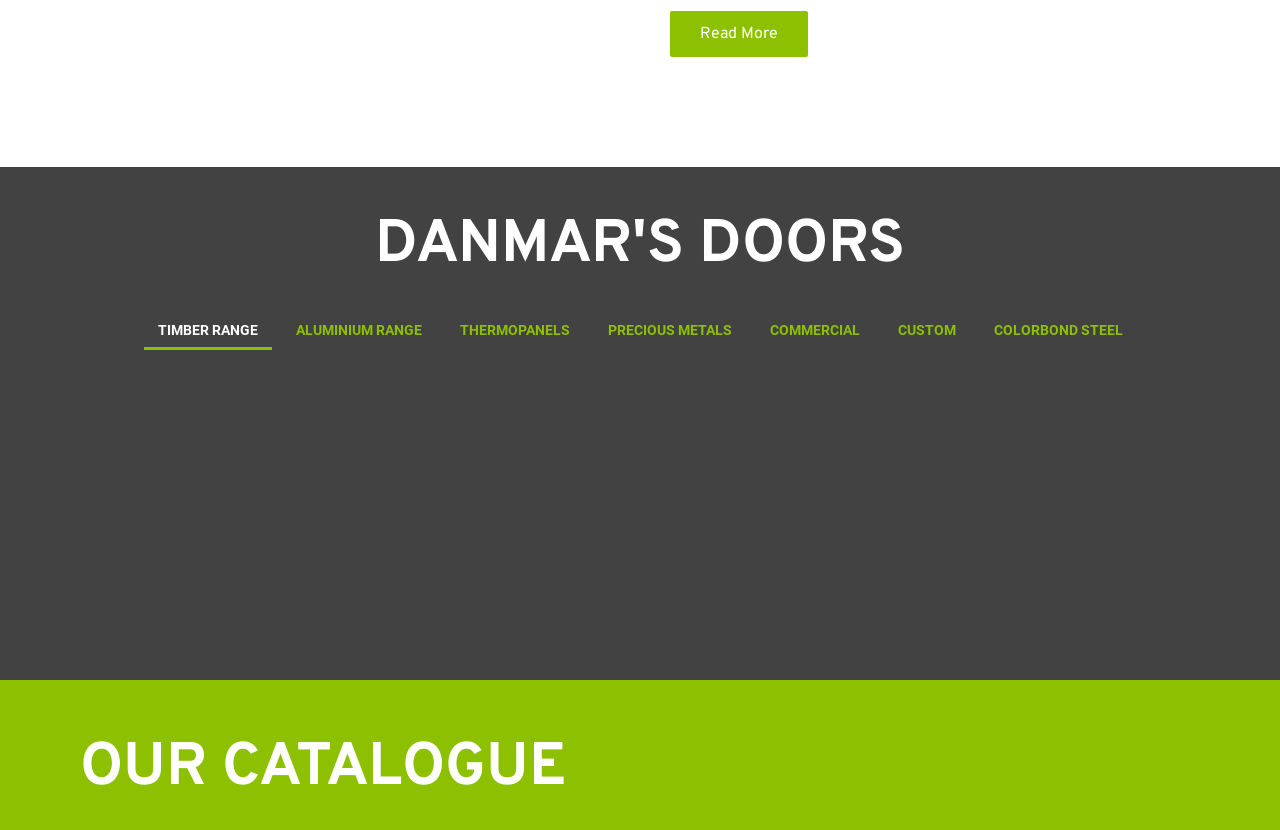Using the element description ALUMINIUM RANGE, predict the bounding box coordinates for the UI element. Provide the coordinates in (top-left x, top-left y, bottom-right x, bottom-right y) format with values ranging from 0 to 1.

[0.22, 0.374, 0.34, 0.422]